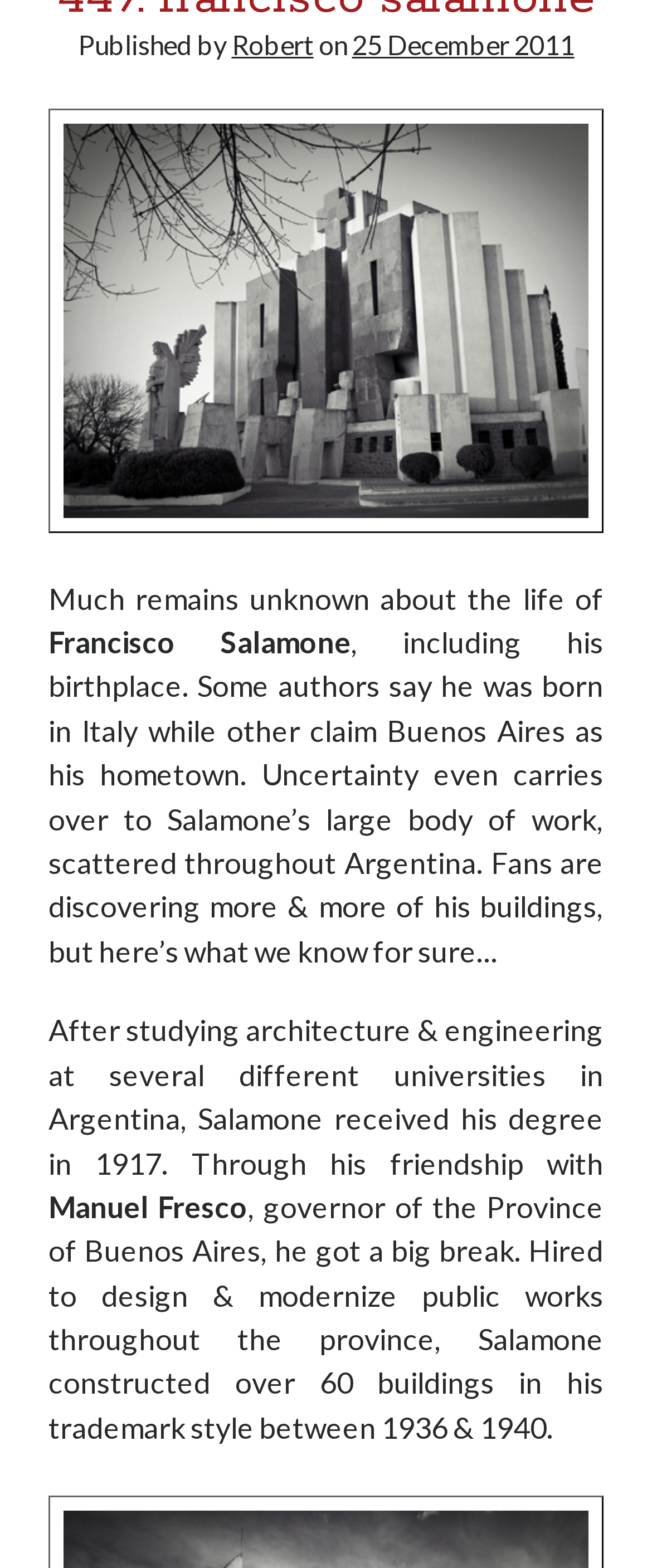Highlight the bounding box of the UI element that corresponds to this description: "parent_node: Search name="s" title="Search for:"".

[0.077, 0.45, 0.923, 0.488]